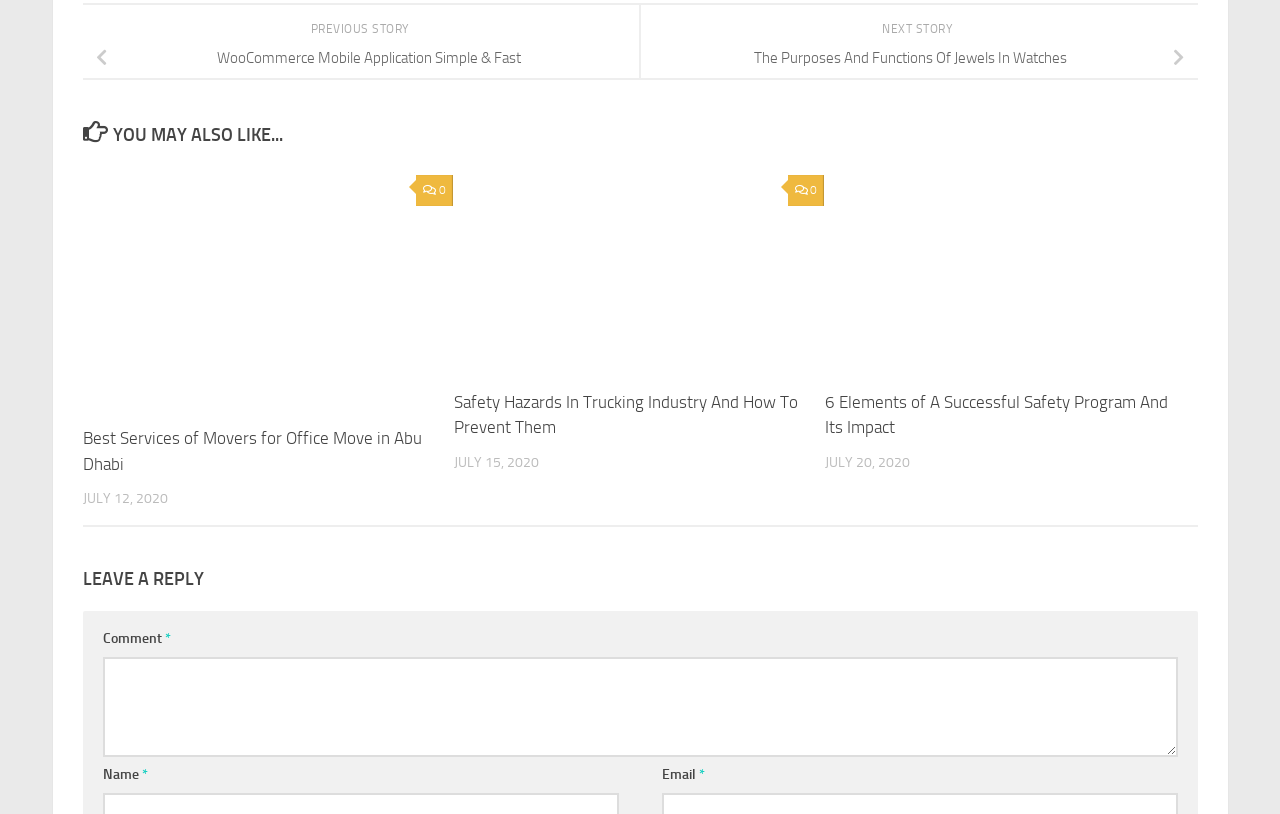What is the date of the latest article in the 'YOU MAY ALSO LIKE...' section?
Please answer the question with as much detail as possible using the screenshot.

I looked at the timestamps of the articles in the 'YOU MAY ALSO LIKE...' section and found that the latest article has a timestamp of JULY 20, 2020.